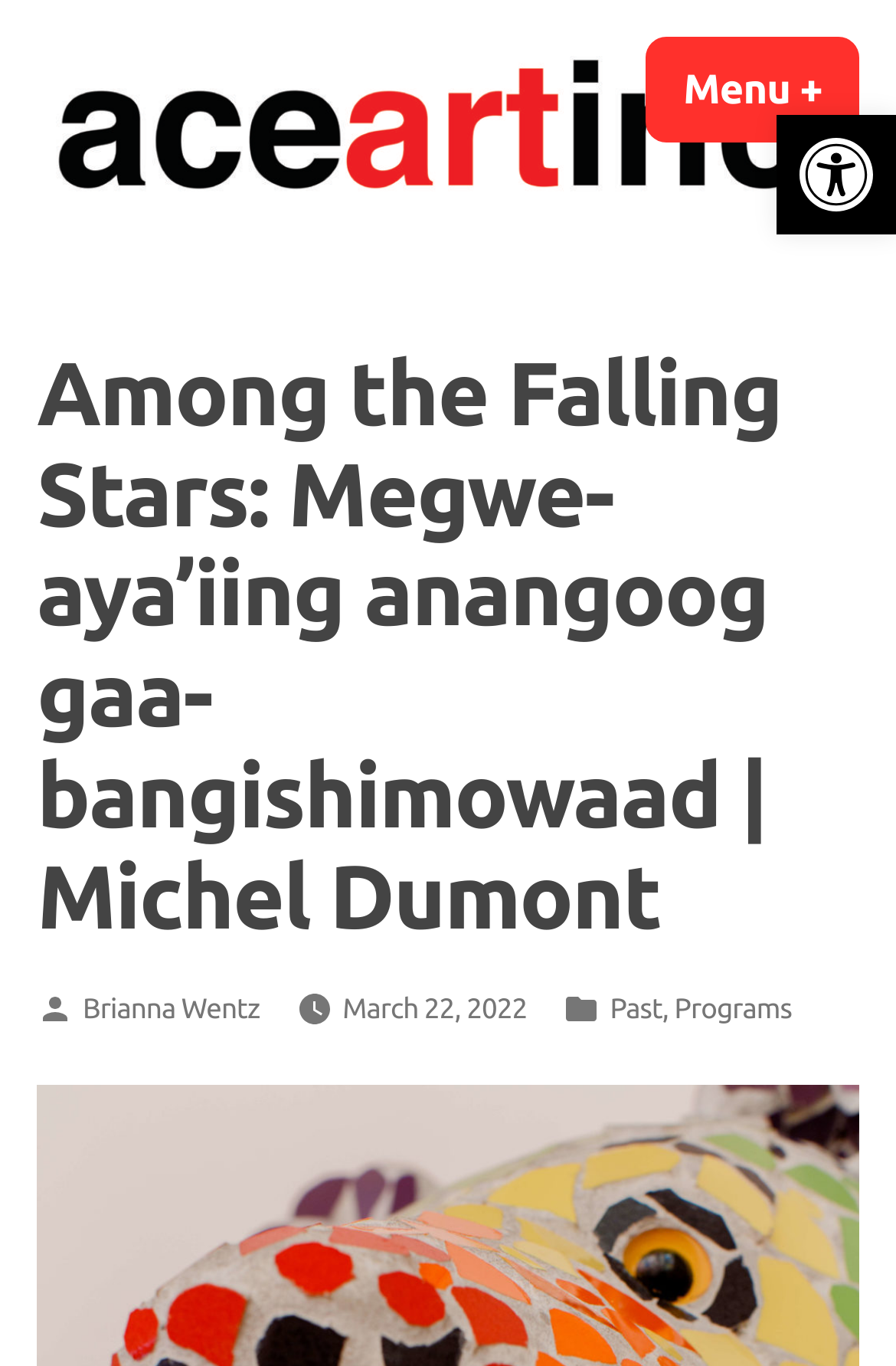Provide a short answer to the following question with just one word or phrase: Who posted the event on the webpage?

Brianna Wentz